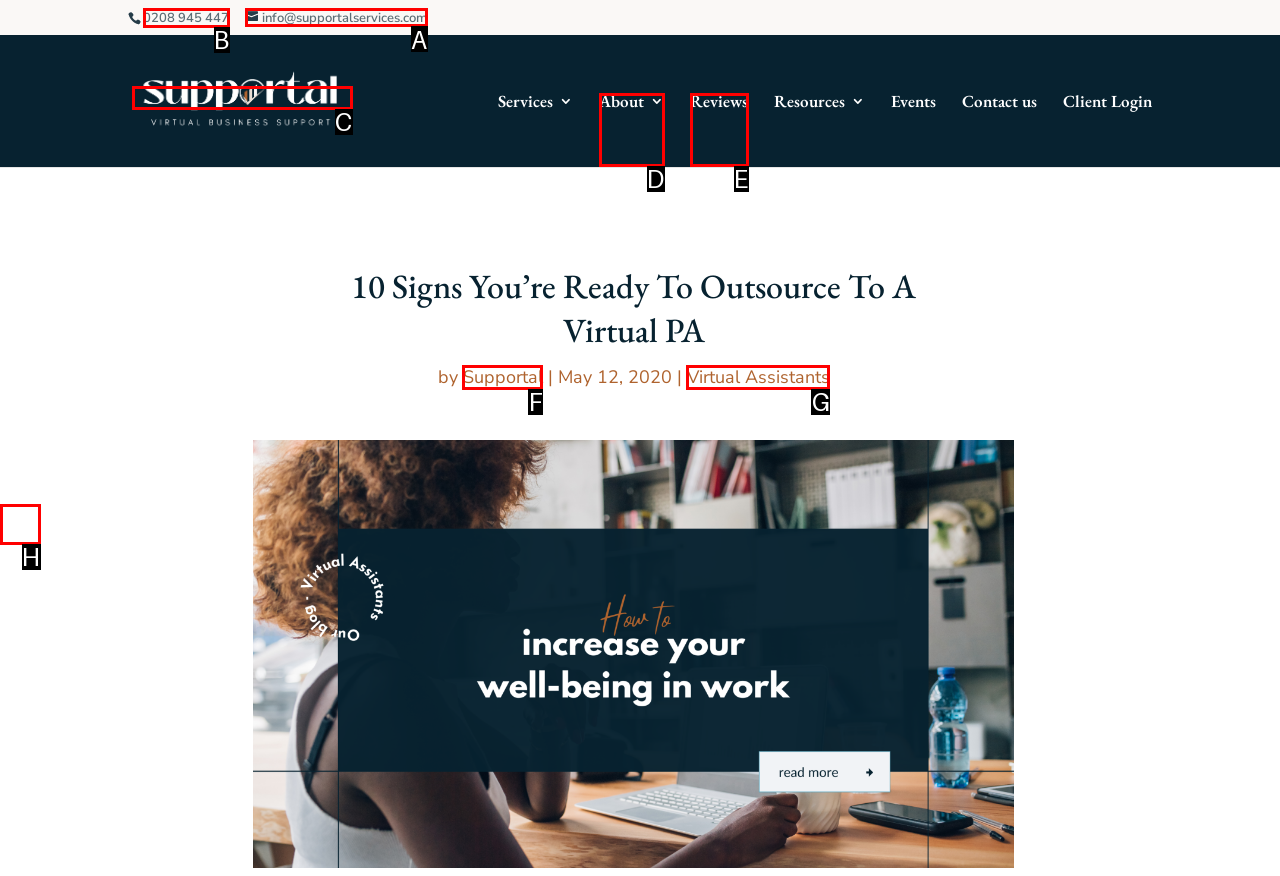Select the appropriate HTML element to click on to finish the task: click the phone number.
Answer with the letter corresponding to the selected option.

B